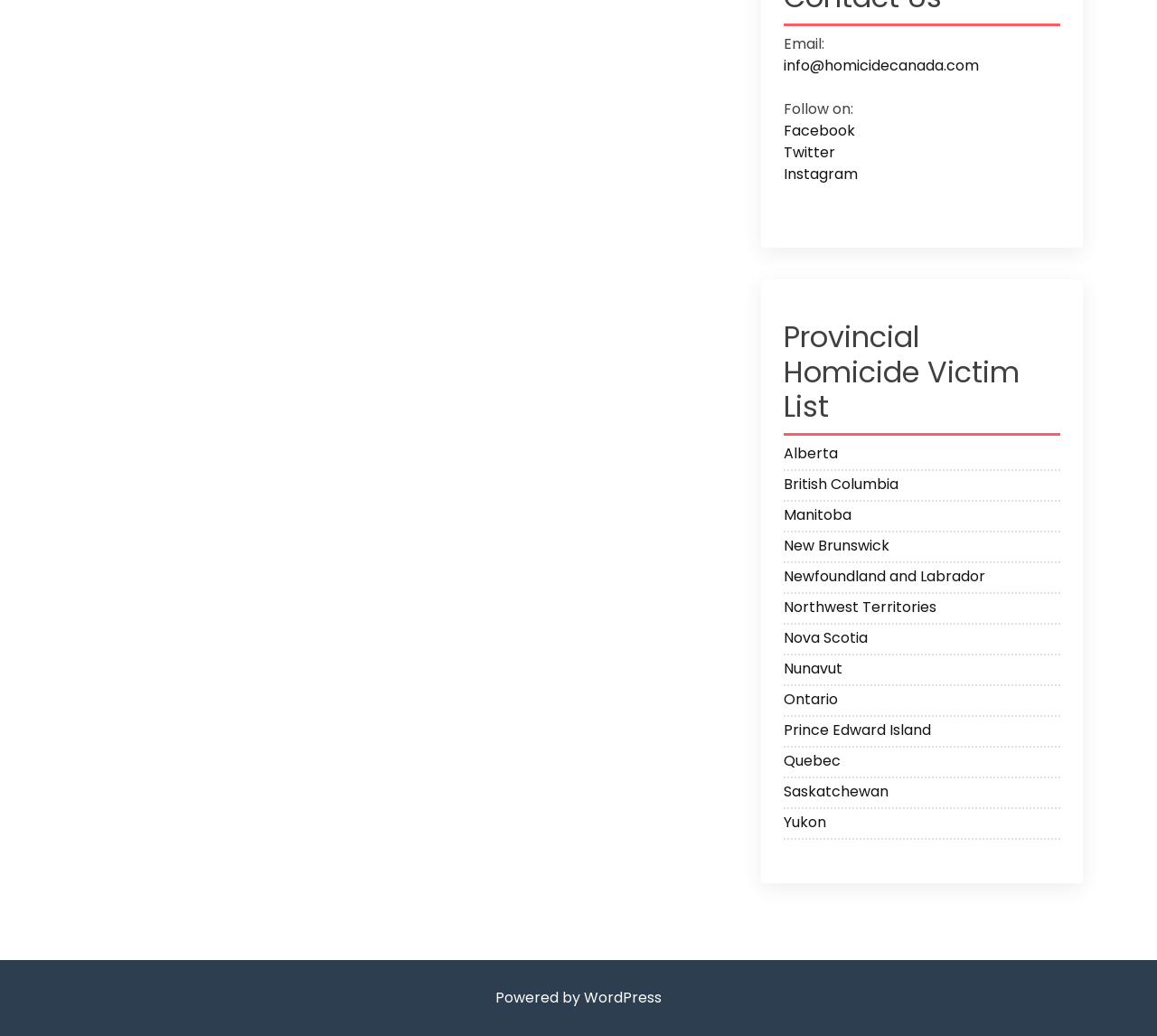Determine the bounding box coordinates of the clickable region to execute the instruction: "Contact via email". The coordinates should be four float numbers between 0 and 1, denoted as [left, top, right, bottom].

[0.677, 0.053, 0.846, 0.073]